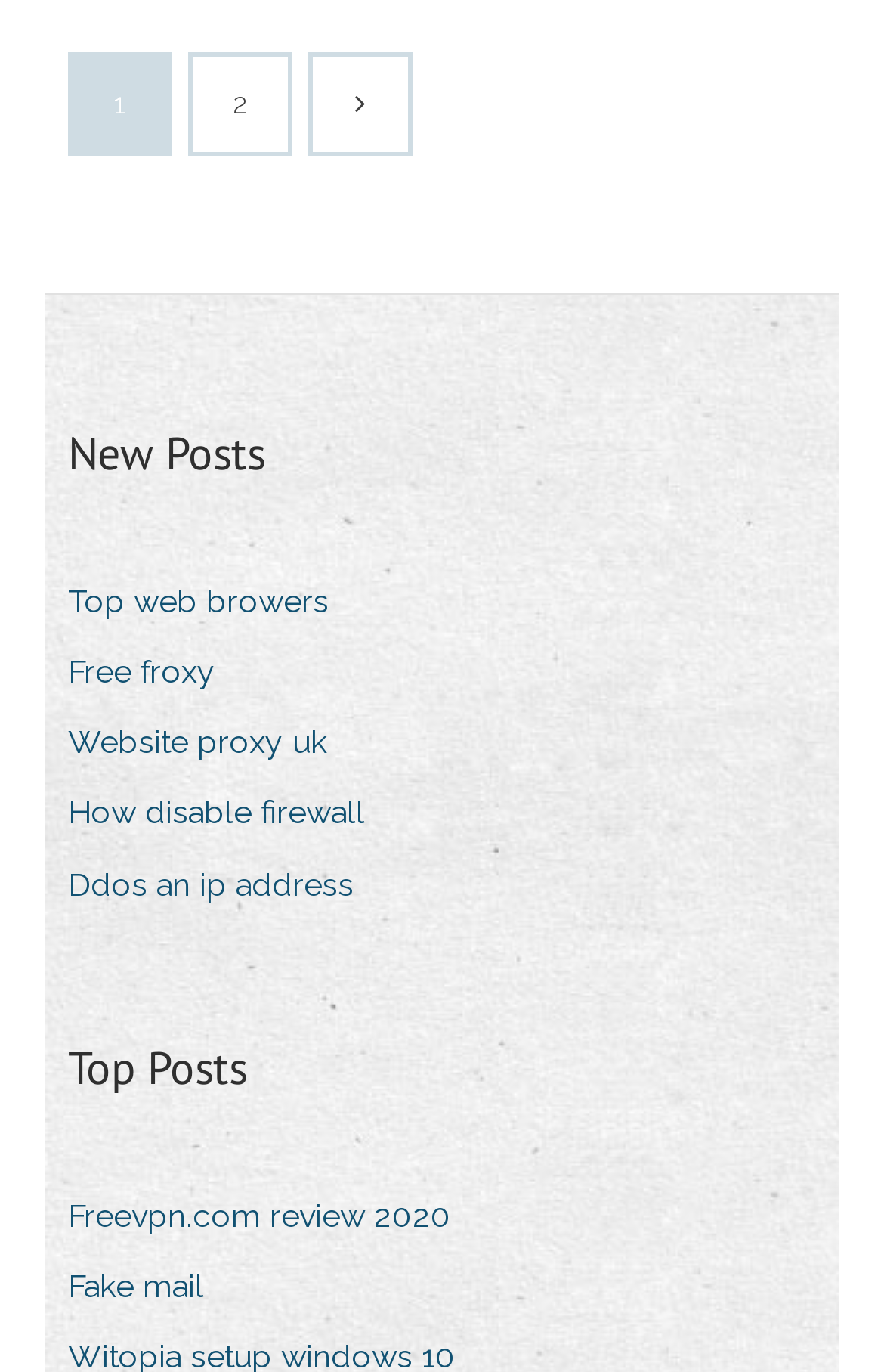Find the bounding box coordinates of the element you need to click on to perform this action: 'Click the 'MENU' button'. The coordinates should be represented by four float values between 0 and 1, in the format [left, top, right, bottom].

None